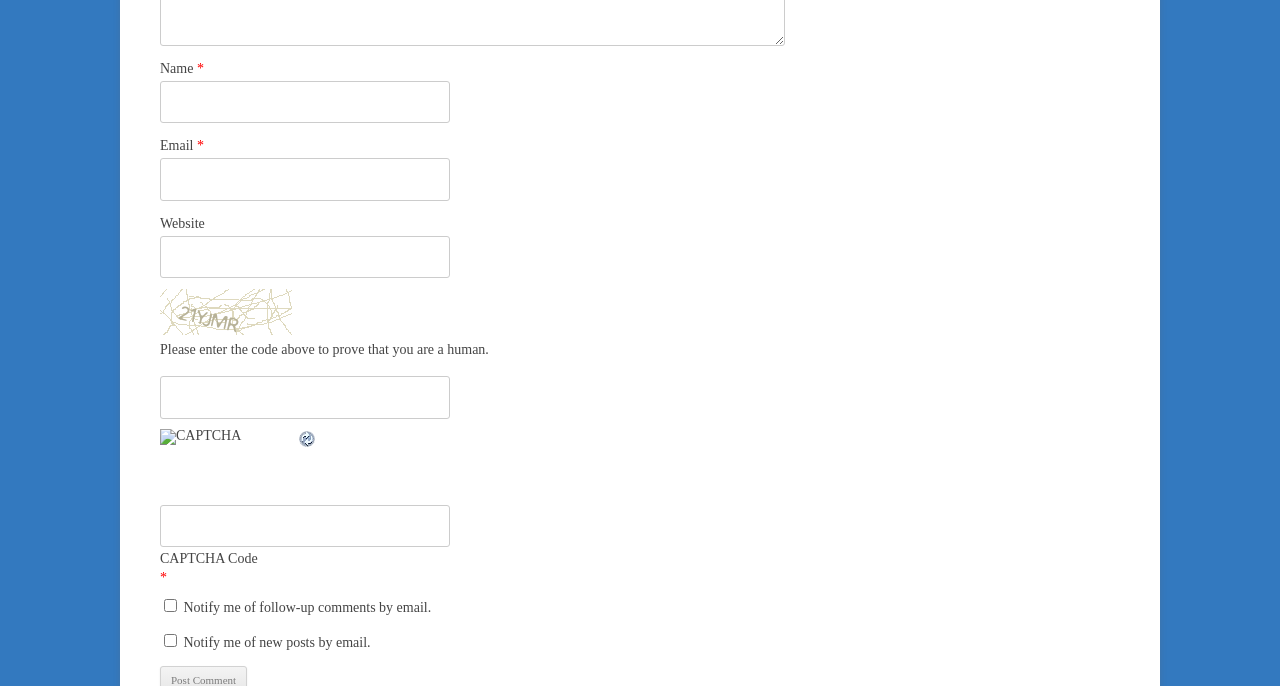How many textboxes are there in the form?
Provide a one-word or short-phrase answer based on the image.

5